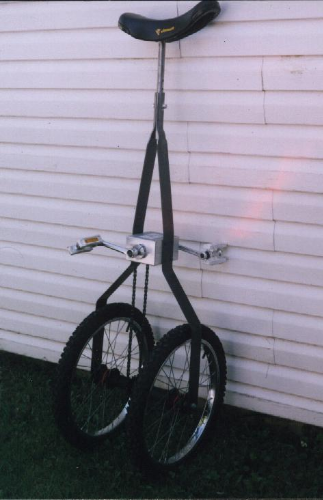Give an in-depth description of what is happening in the image.

The image features a unique unicycle modification, showcasing a dual wheel configuration designed for juggling. This innovative design displays two side-by-side wheels with a central frame that supports a unicycle seat, allowing the rider to balance while juggling. The wheels are equipped with mountain bike tires, suggesting a focus on stability and terrain capability. This setup reflects the playful spirit of unicyclists who enjoy pushing the boundaries of traditional riding, hinting at a community that values creativity and challenge in their cycling adventures. The unicycle is positioned against a plain white wall, emphasizing its striking design and craftsmanship.